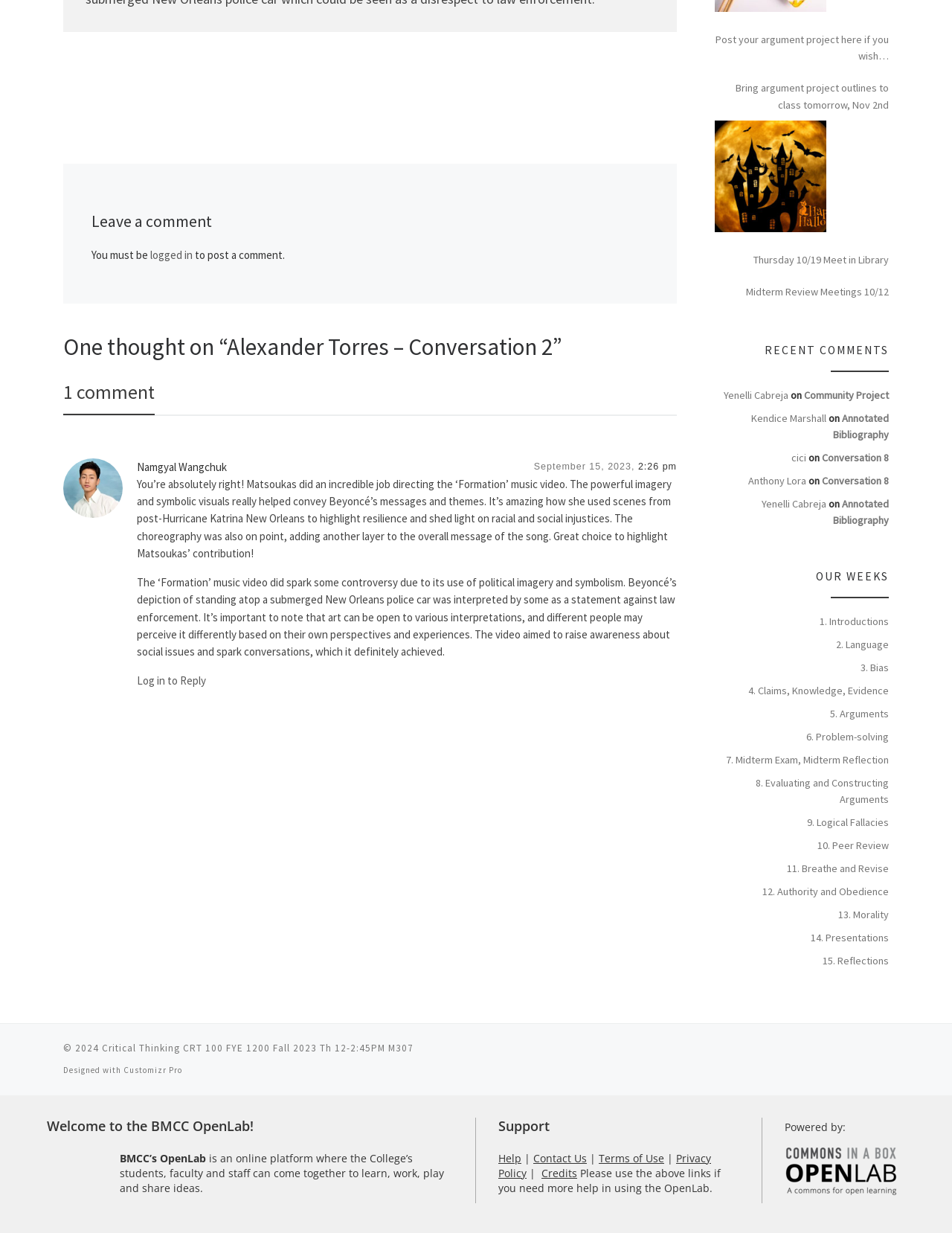What is the name of the course?
Refer to the image and provide a thorough answer to the question.

I found the name of the course by looking at the link element with the text 'Critical Thinking CRT 100 FYE 1200 Fall 2023 Th 12-2:45PM M307'.